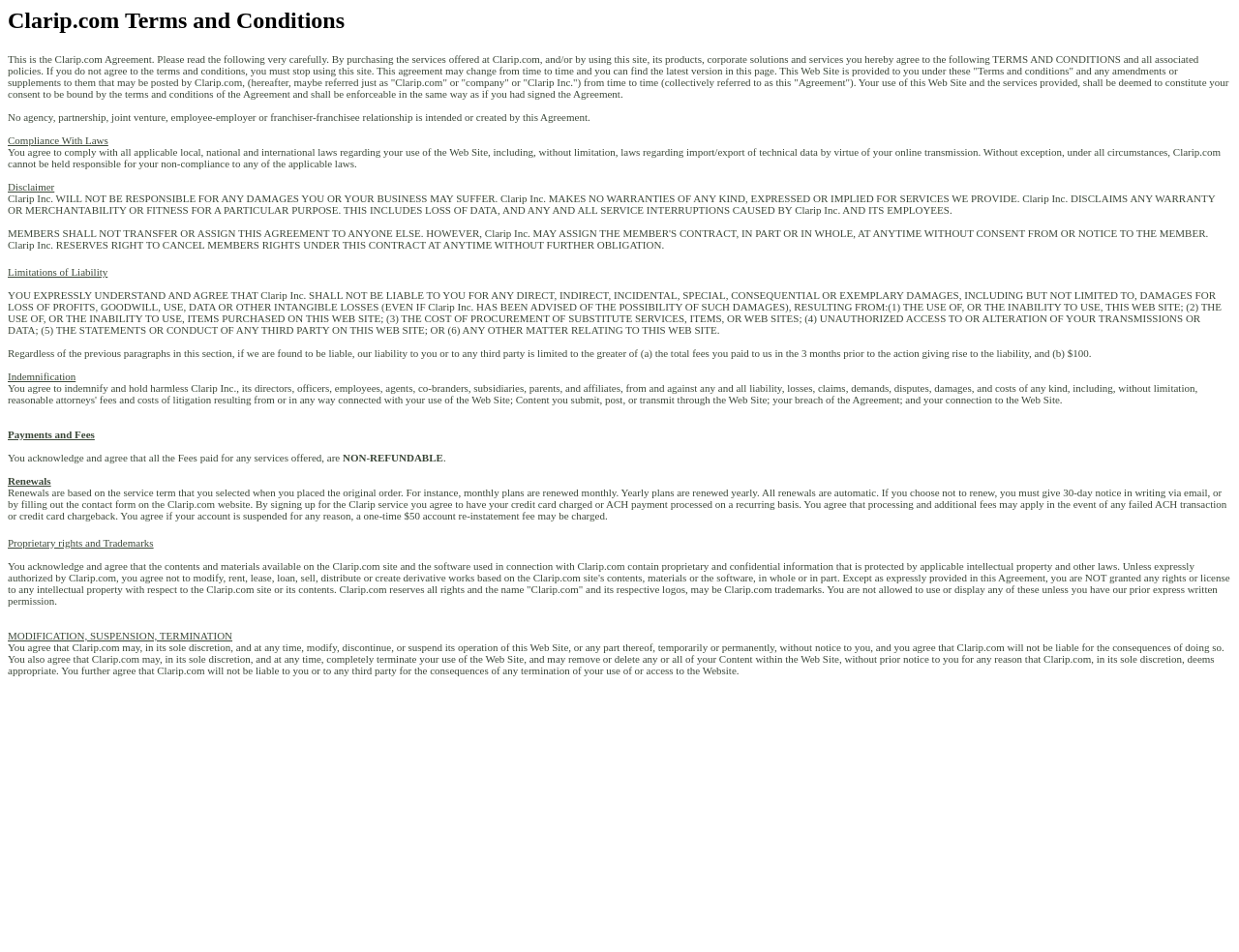Carefully examine the image and provide an in-depth answer to the question: What is the purpose of this webpage?

Based on the content of the webpage, it appears to be a terms and conditions agreement for the website Clarip.com. The webpage outlines the rules and regulations that users must agree to in order to use the website and its services.